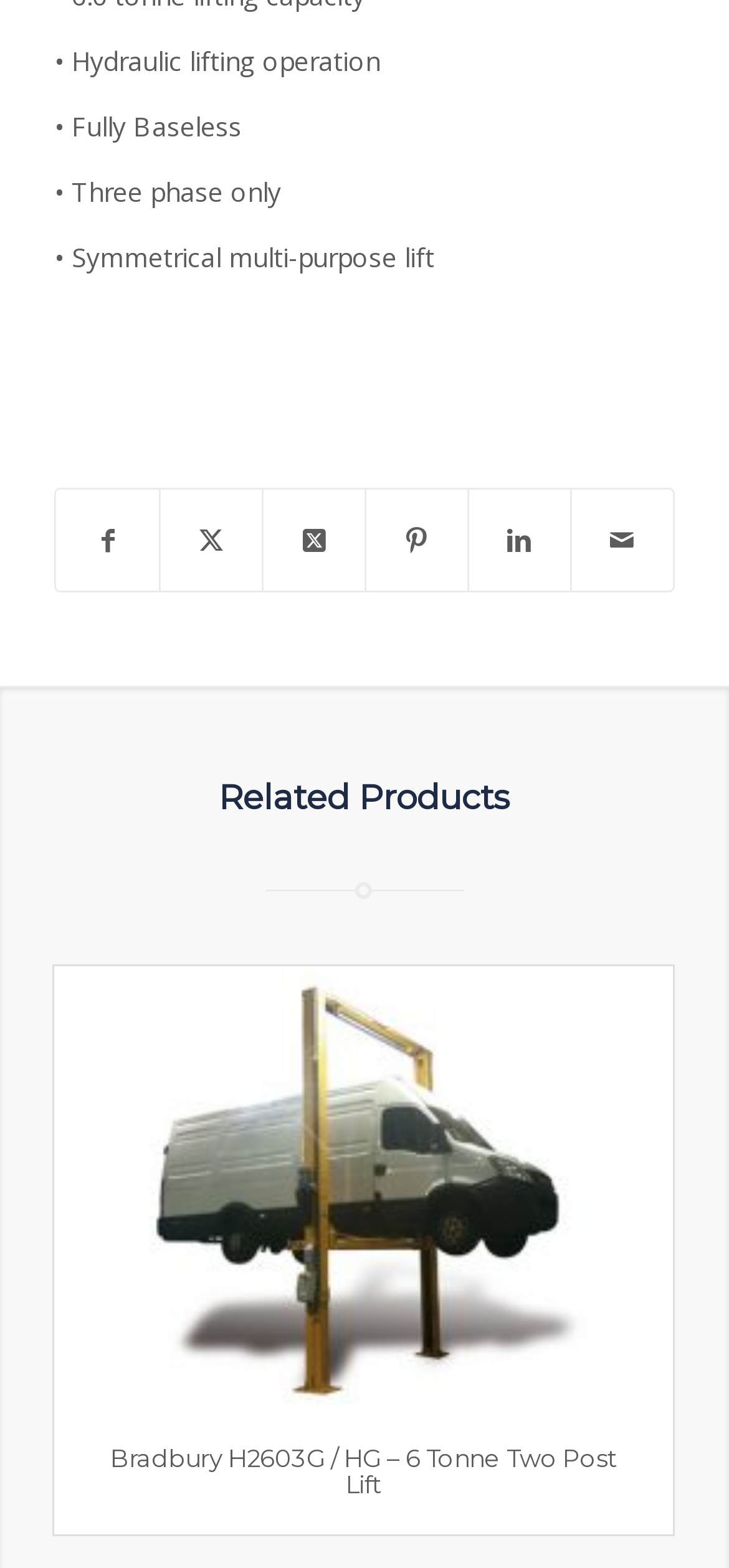Based on the image, provide a detailed response to the question:
How many social media sharing options are available?

I counted the number of social media sharing links available on the webpage, which are 'Share on Facebook', 'Share on Twitter', 'Share on Twitter', 'Share on Pinterest', 'Share on LinkedIn', and 'Share by Mail'. There are 6 options in total.